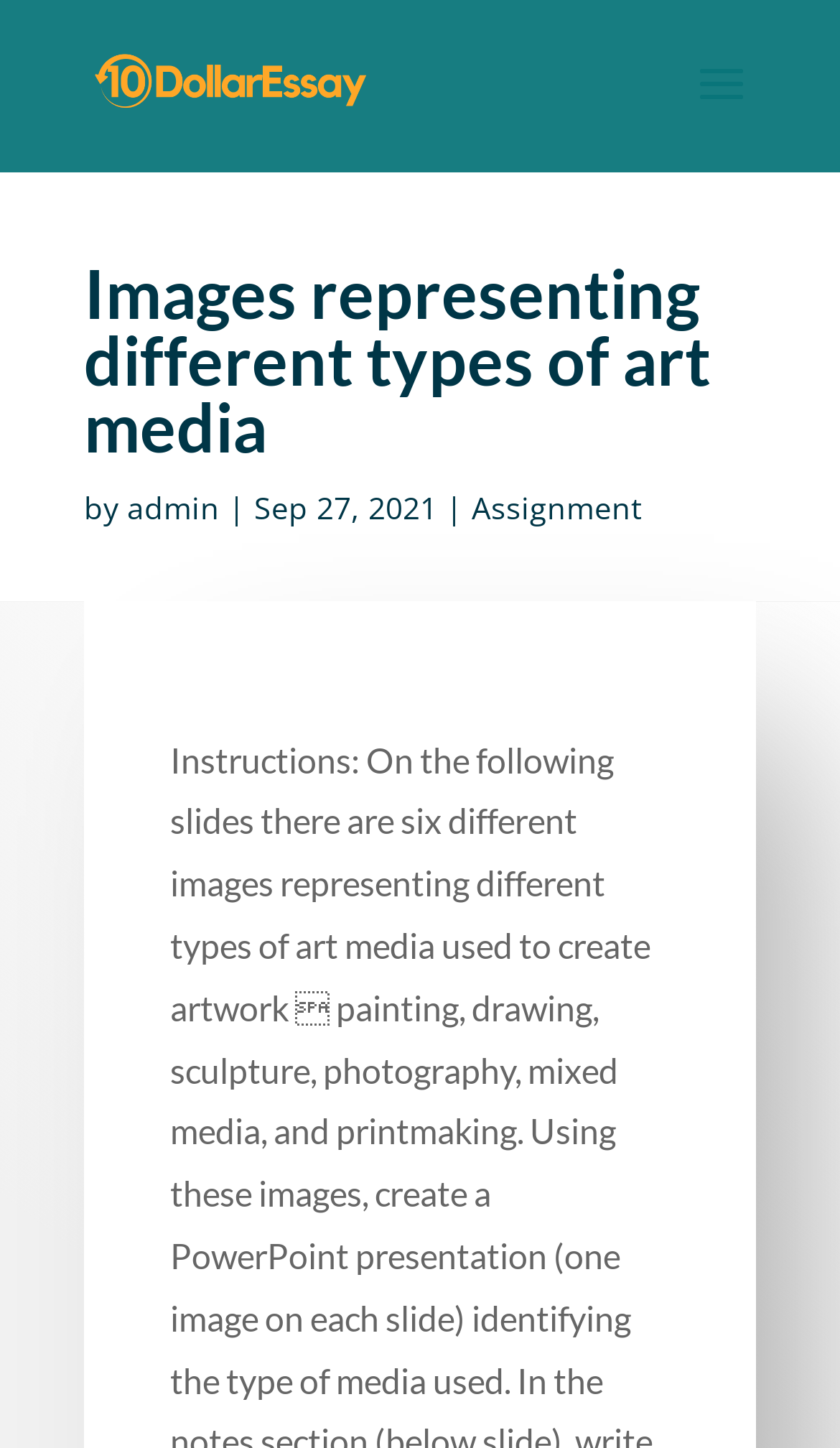Provide a brief response to the question below using a single word or phrase: 
What is the text above the link 'admin'?

by